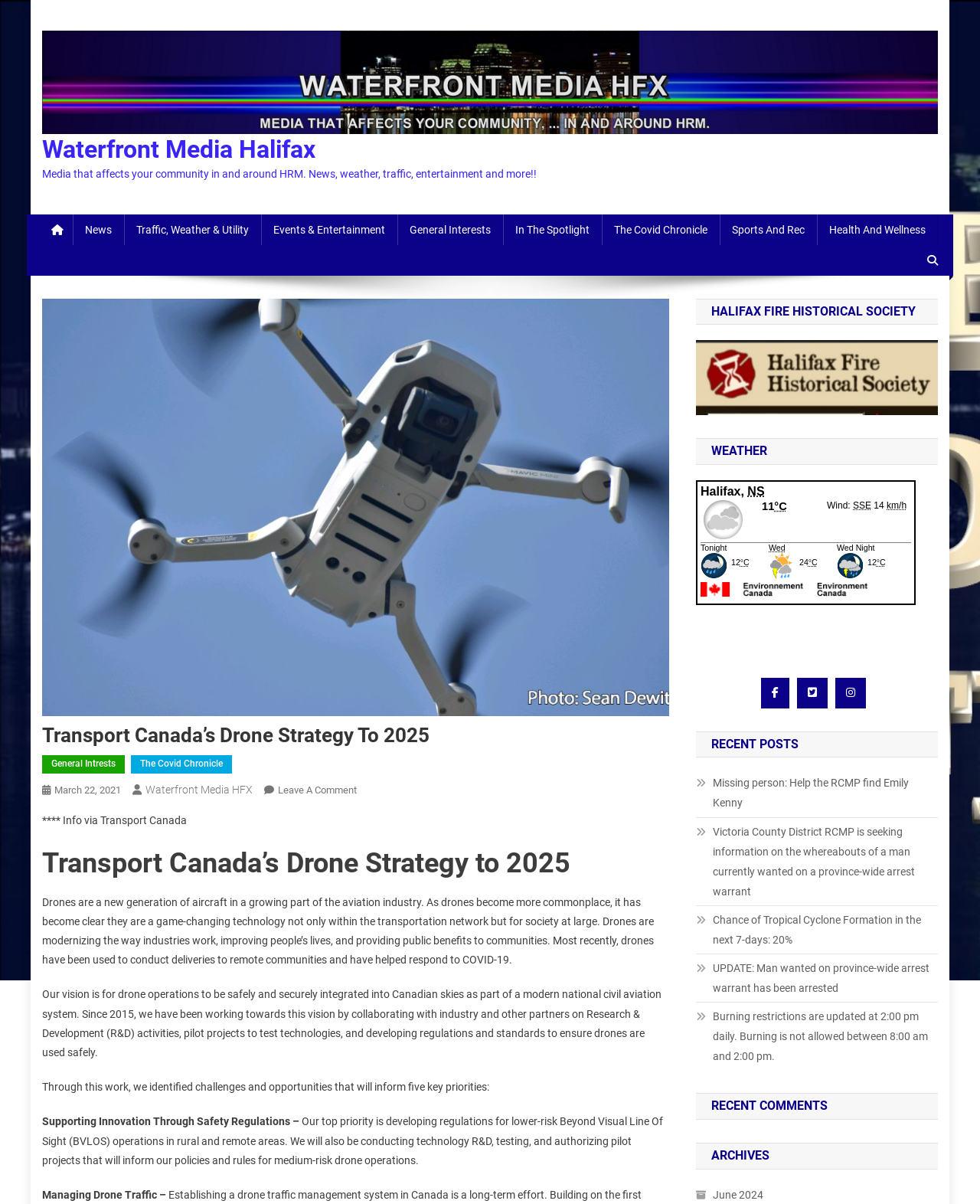Please provide the bounding box coordinates for the element that needs to be clicked to perform the following instruction: "Check the weather". The coordinates should be given as four float numbers between 0 and 1, i.e., [left, top, right, bottom].

[0.71, 0.364, 0.957, 0.386]